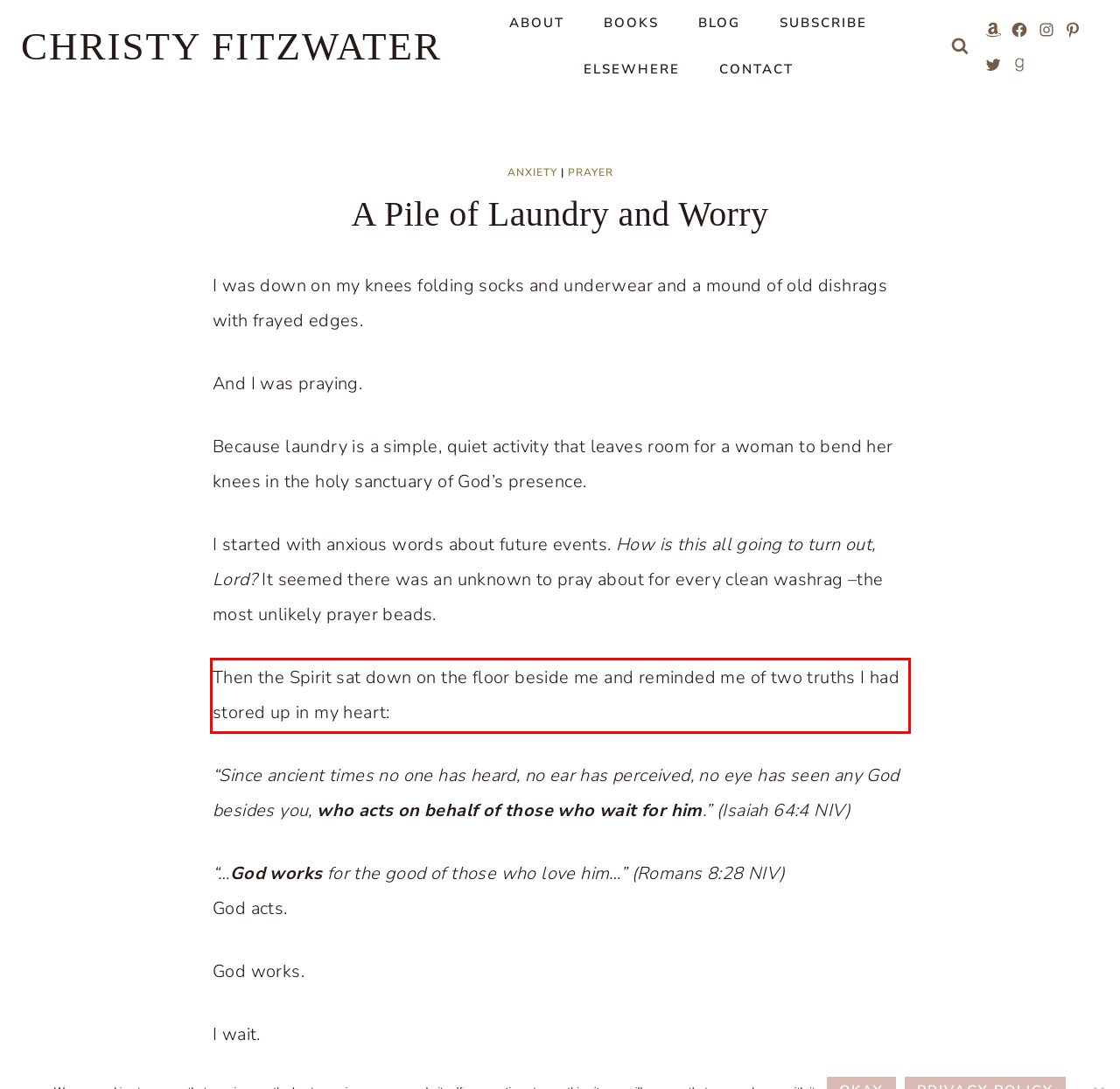Please look at the webpage screenshot and extract the text enclosed by the red bounding box.

Then the Spirit sat down on the floor beside me and reminded me of two truths I had stored up in my heart: